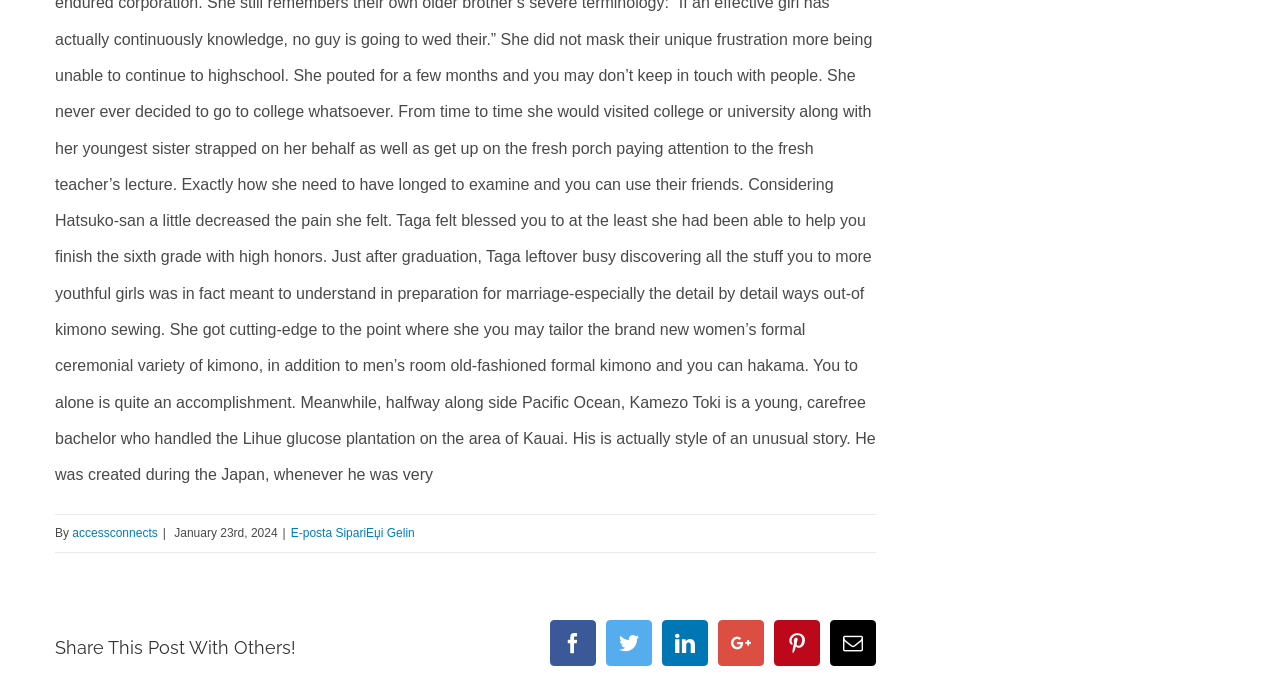Please find the bounding box for the following UI element description. Provide the coordinates in (top-left x, top-left y, bottom-right x, bottom-right y) format, with values between 0 and 1: Facebook

[0.43, 0.887, 0.466, 0.953]